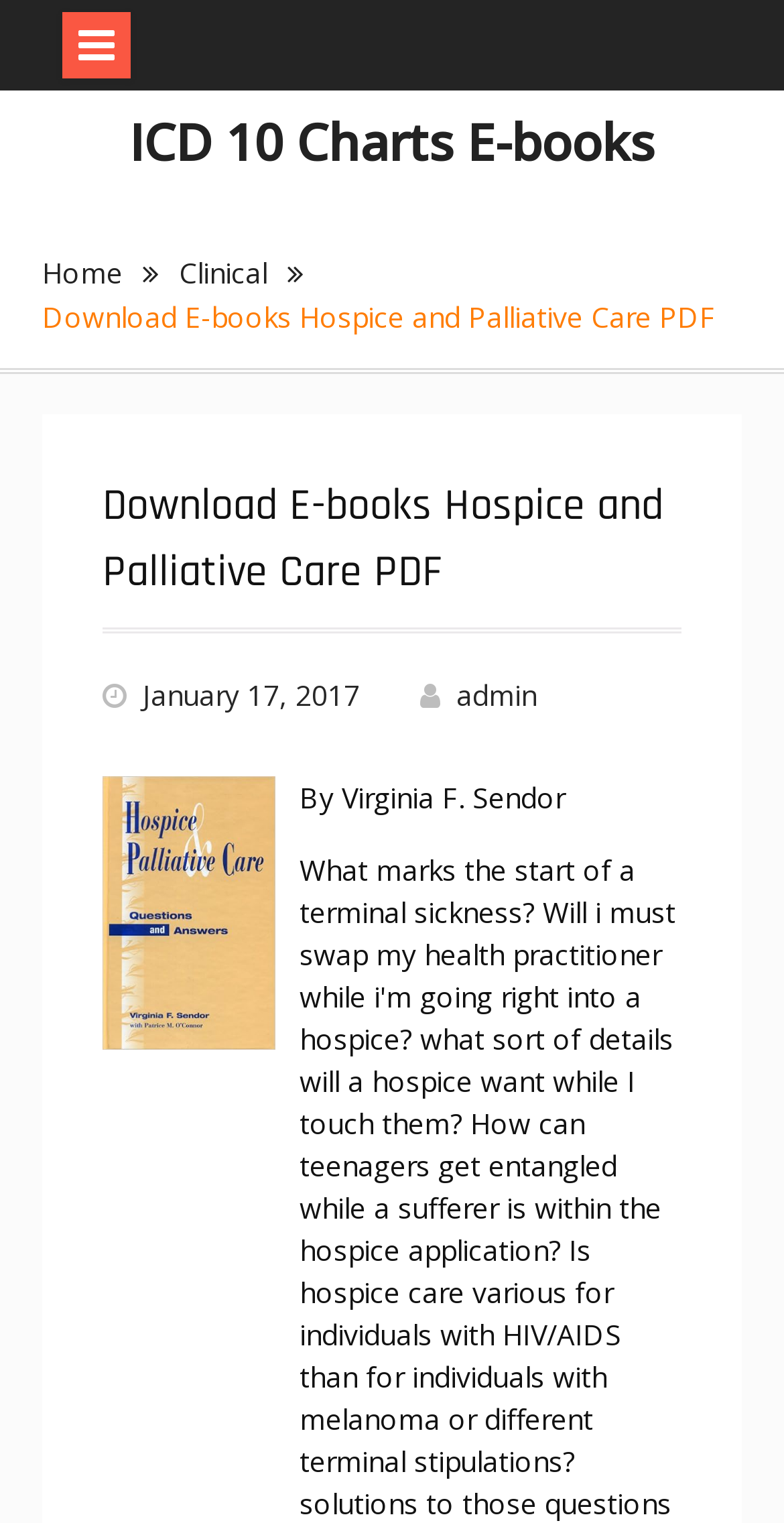How many navigation links are there in the breadcrumbs?
Give a single word or phrase as your answer by examining the image.

2